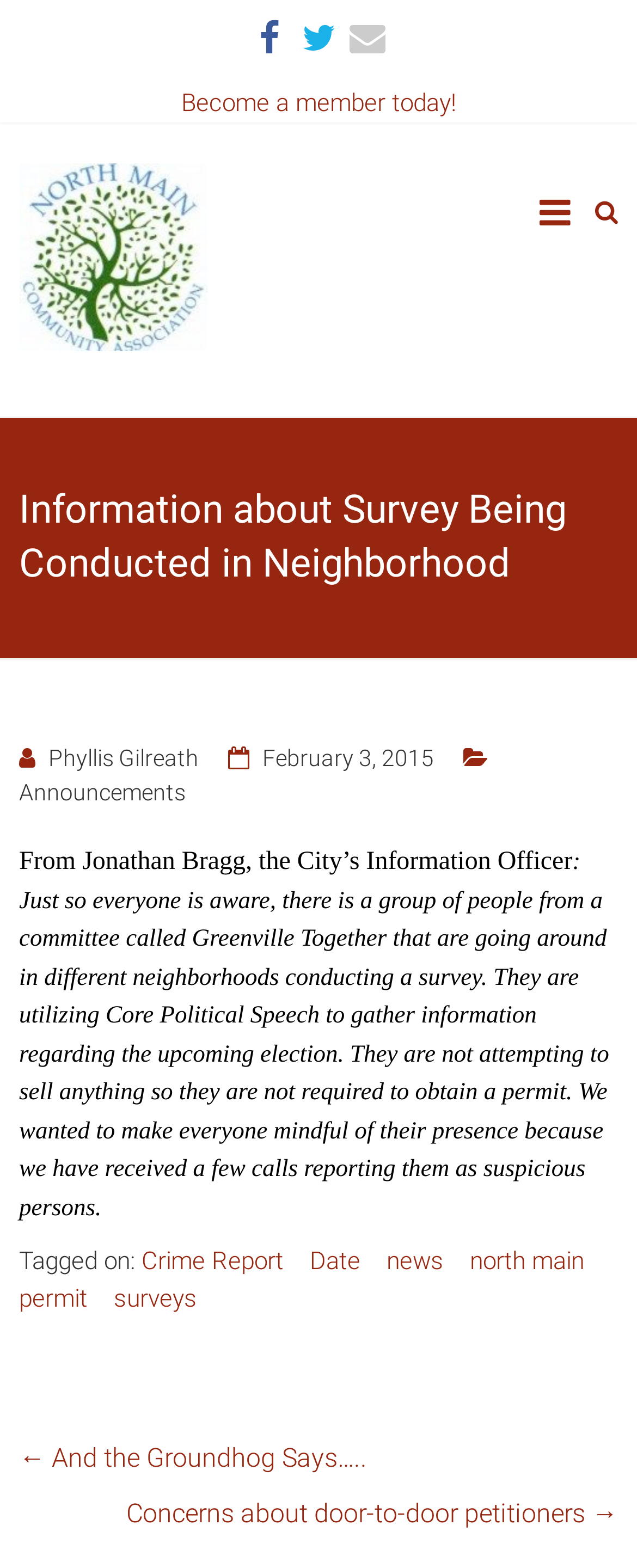Give a succinct answer to this question in a single word or phrase: 
How many tags are associated with the article?

6